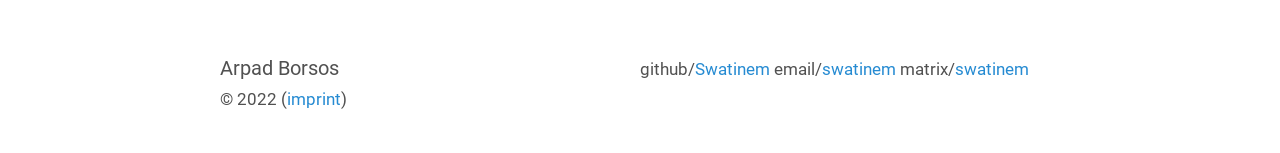How many links are there to external websites?
Look at the image and provide a detailed response to the question.

There are four link elements with bounding box coordinates [0.224, 0.587, 0.266, 0.711], [0.543, 0.391, 0.602, 0.515], [0.642, 0.391, 0.7, 0.515], and [0.746, 0.391, 0.804, 0.515], indicating four links to external websites.